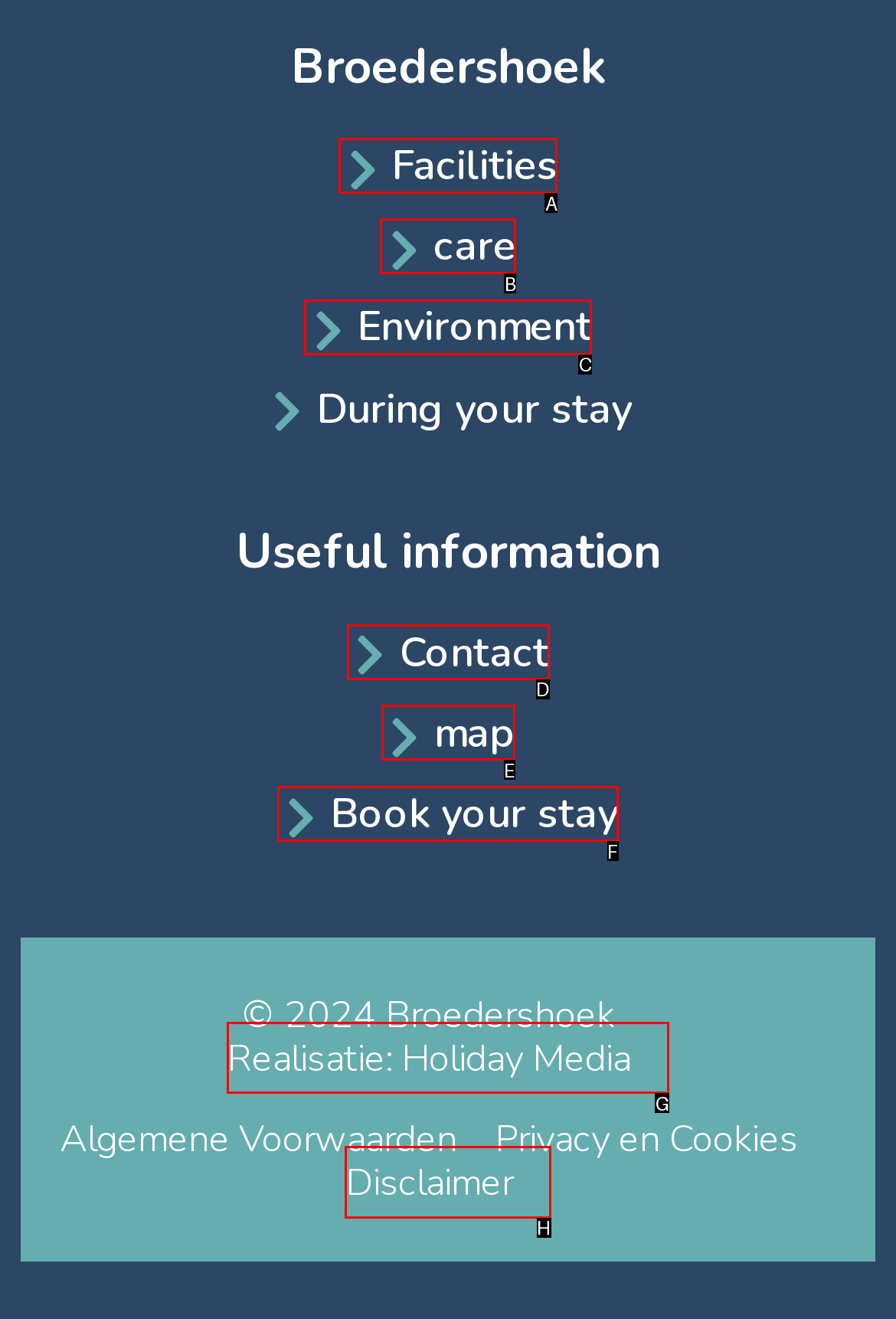Identify the correct UI element to click to follow this instruction: Book your stay now
Respond with the letter of the appropriate choice from the displayed options.

F